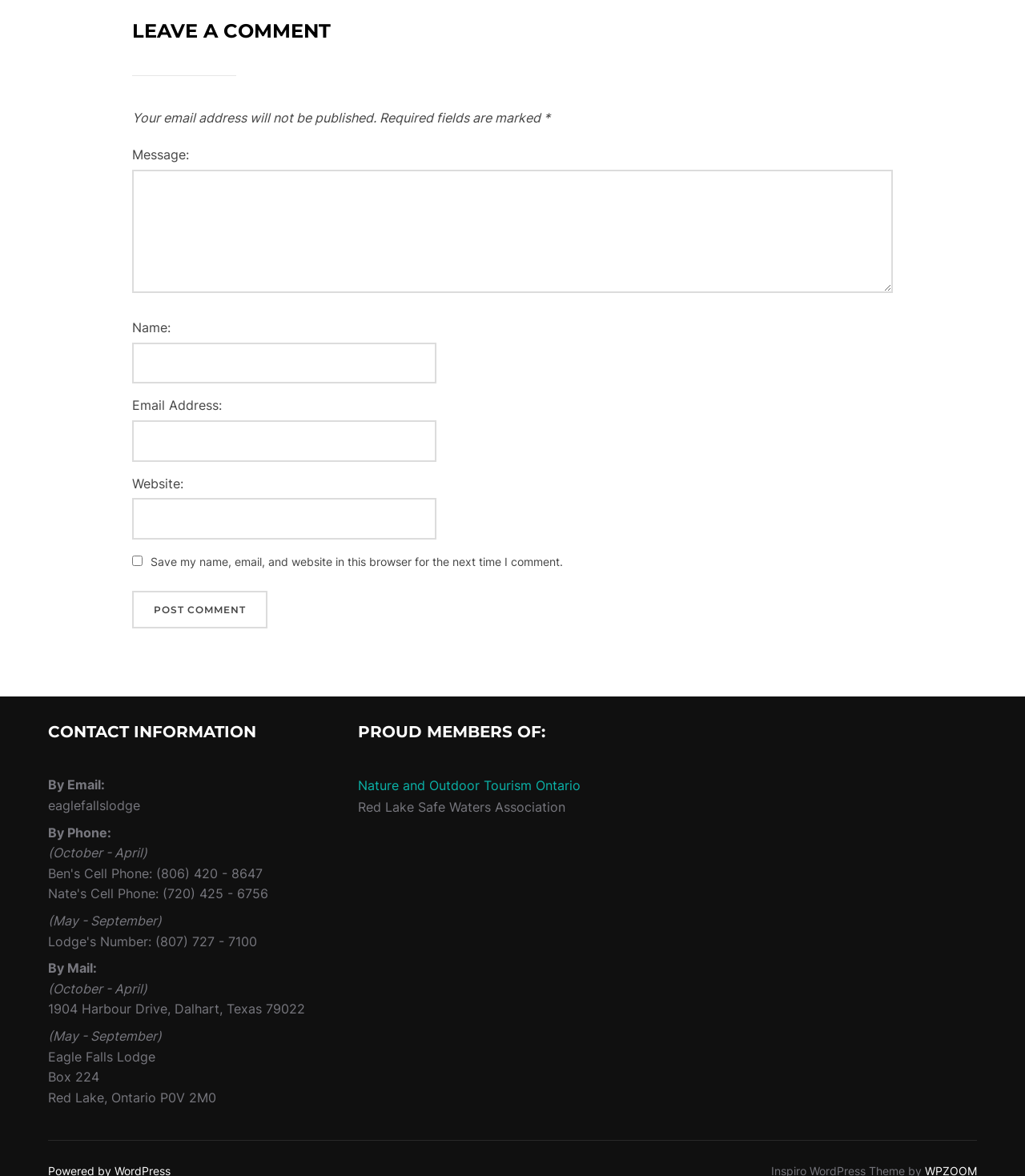Identify the coordinates of the bounding box for the element described below: "parent_node: Email Address: name="email"". Return the coordinates as four float numbers between 0 and 1: [left, top, right, bottom].

[0.129, 0.336, 0.426, 0.371]